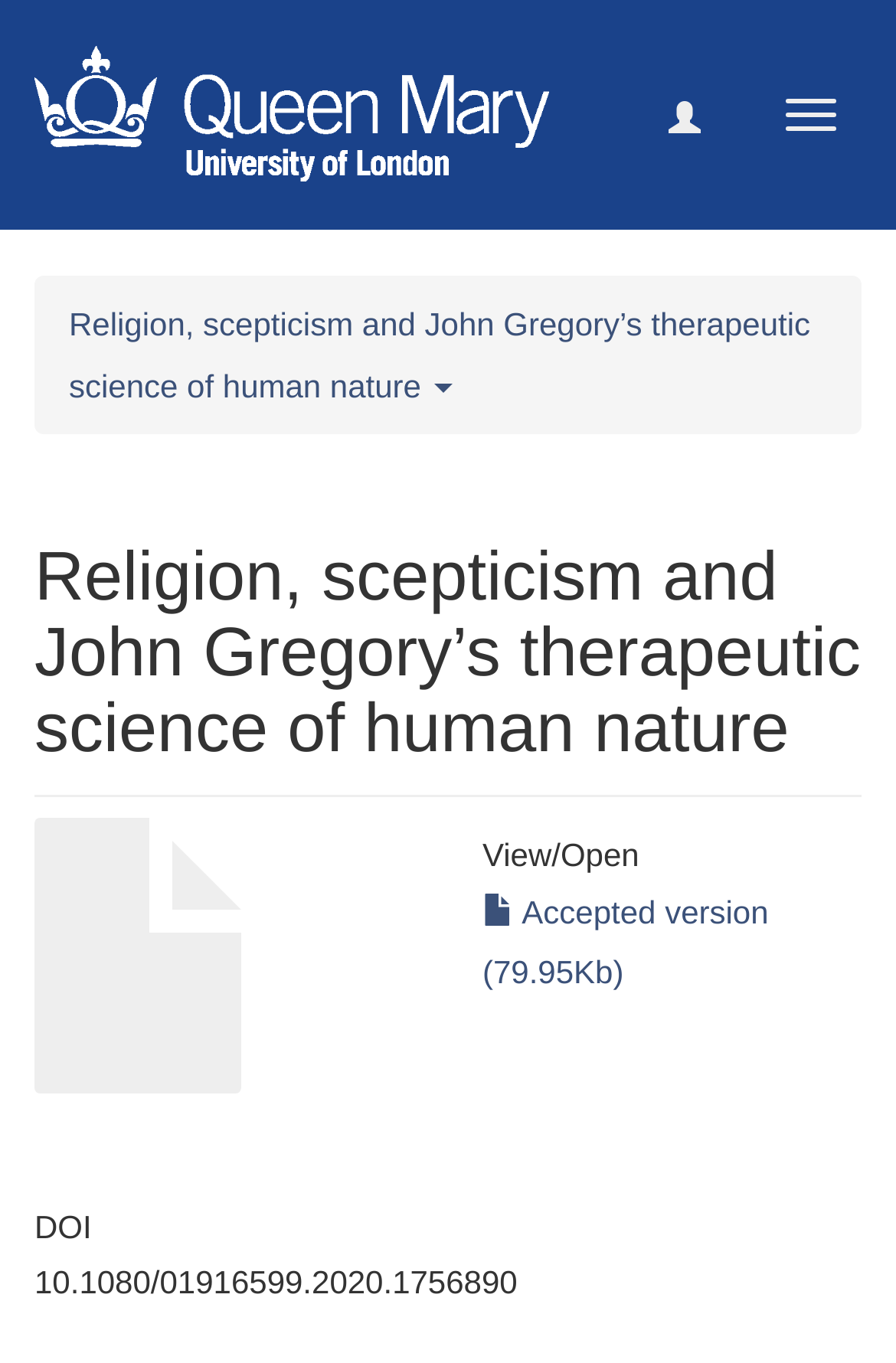What is the DOI of the article?
Give a single word or phrase as your answer by examining the image.

10.1080/01916599.2020.1756890